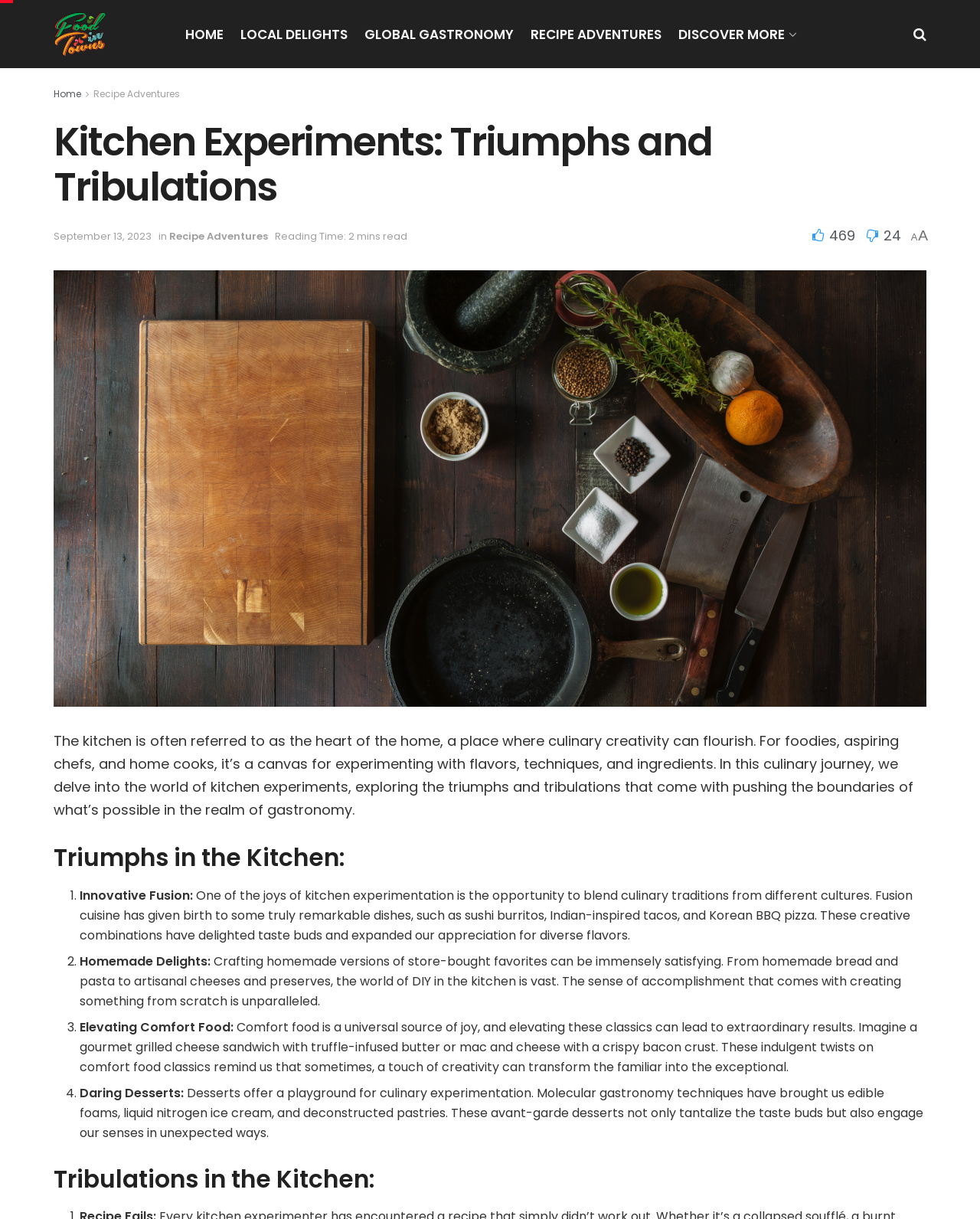Please determine the headline of the webpage and provide its content.

Kitchen Experiments: Triumphs and Tribulations